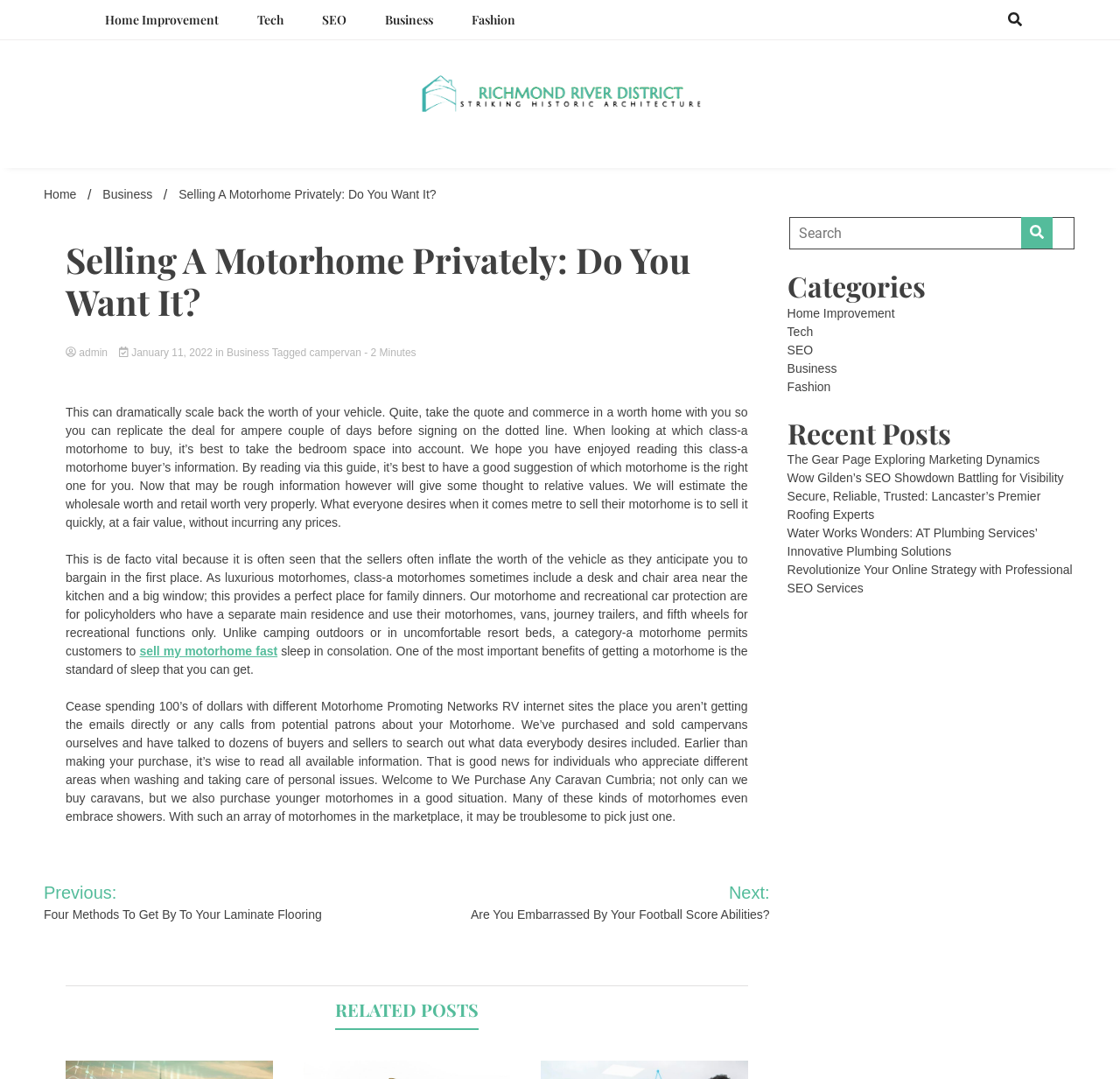Please respond to the question using a single word or phrase:
What is the estimated reading time of the article?

2 Minutes